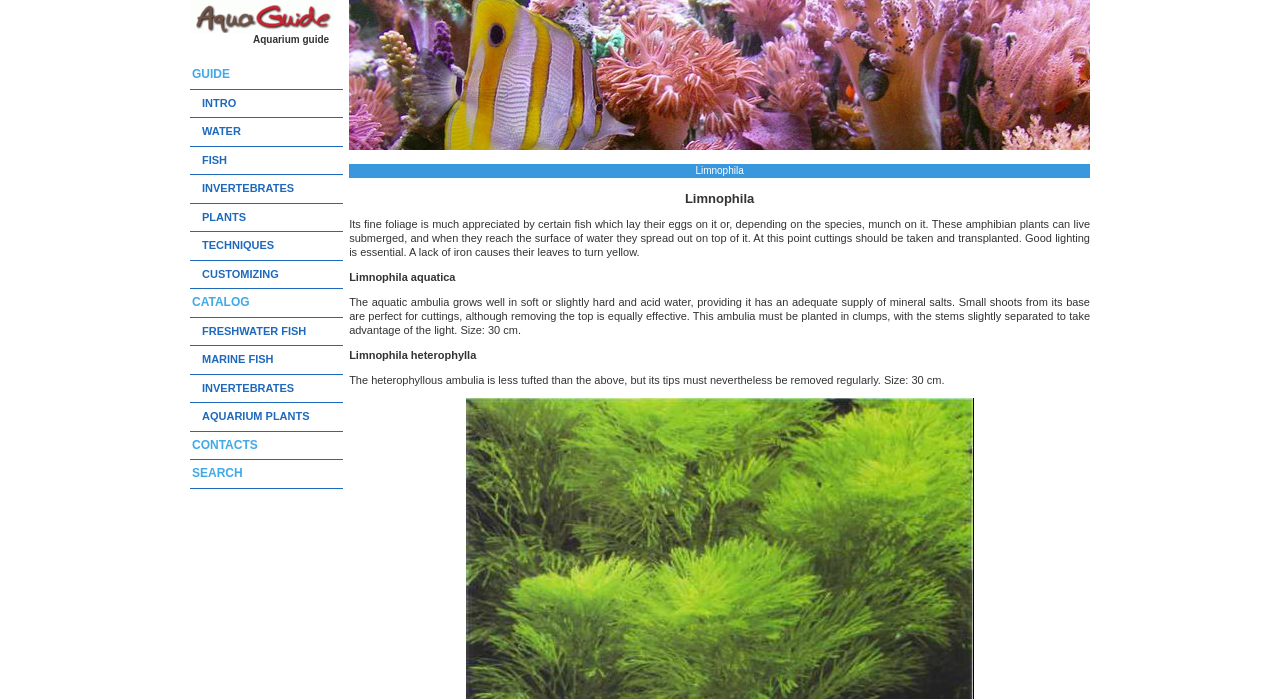Identify the bounding box coordinates of the region that needs to be clicked to carry out this instruction: "Click the EN language link". Provide these coordinates as four float numbers ranging from 0 to 1, i.e., [left, top, right, bottom].

None